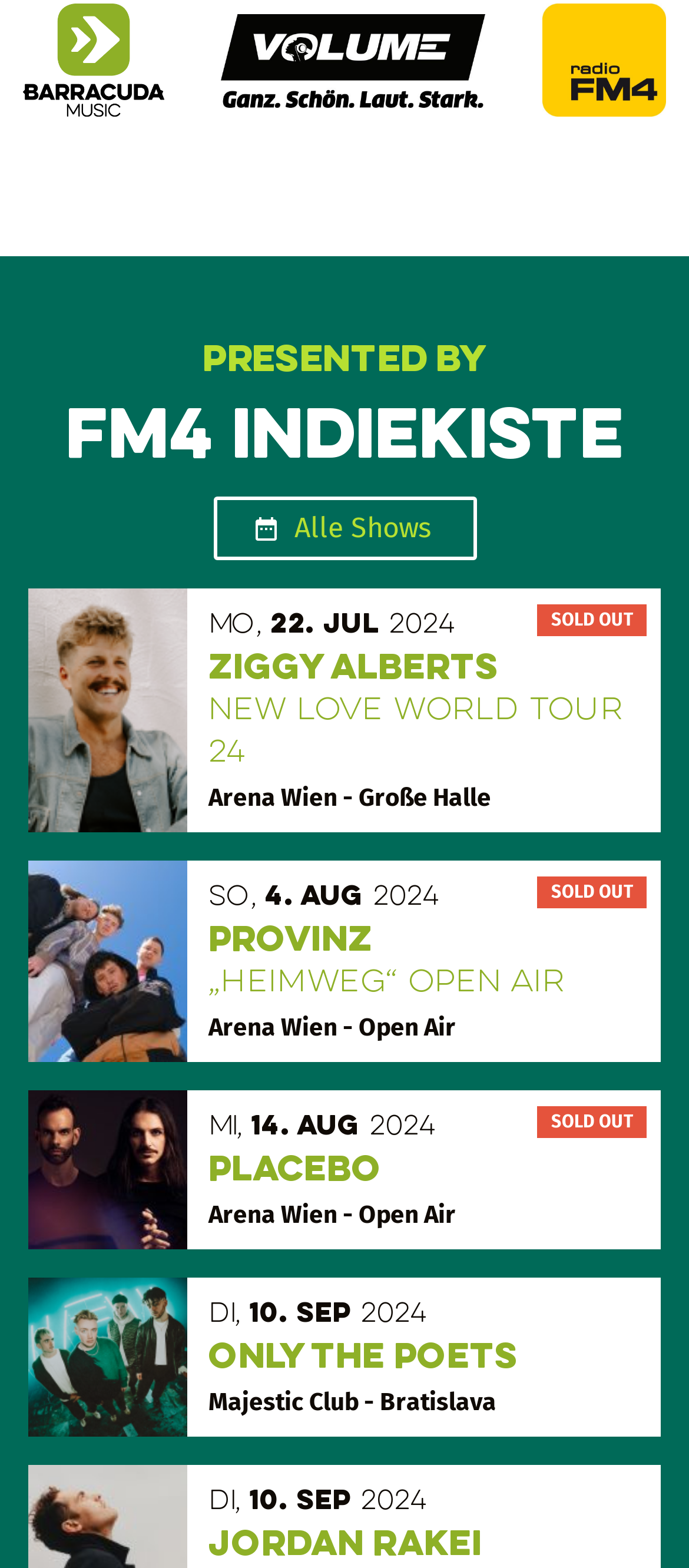Identify the bounding box coordinates for the element that needs to be clicked to fulfill this instruction: "Pin on Pinterest". Provide the coordinates in the format of four float numbers between 0 and 1: [left, top, right, bottom].

None